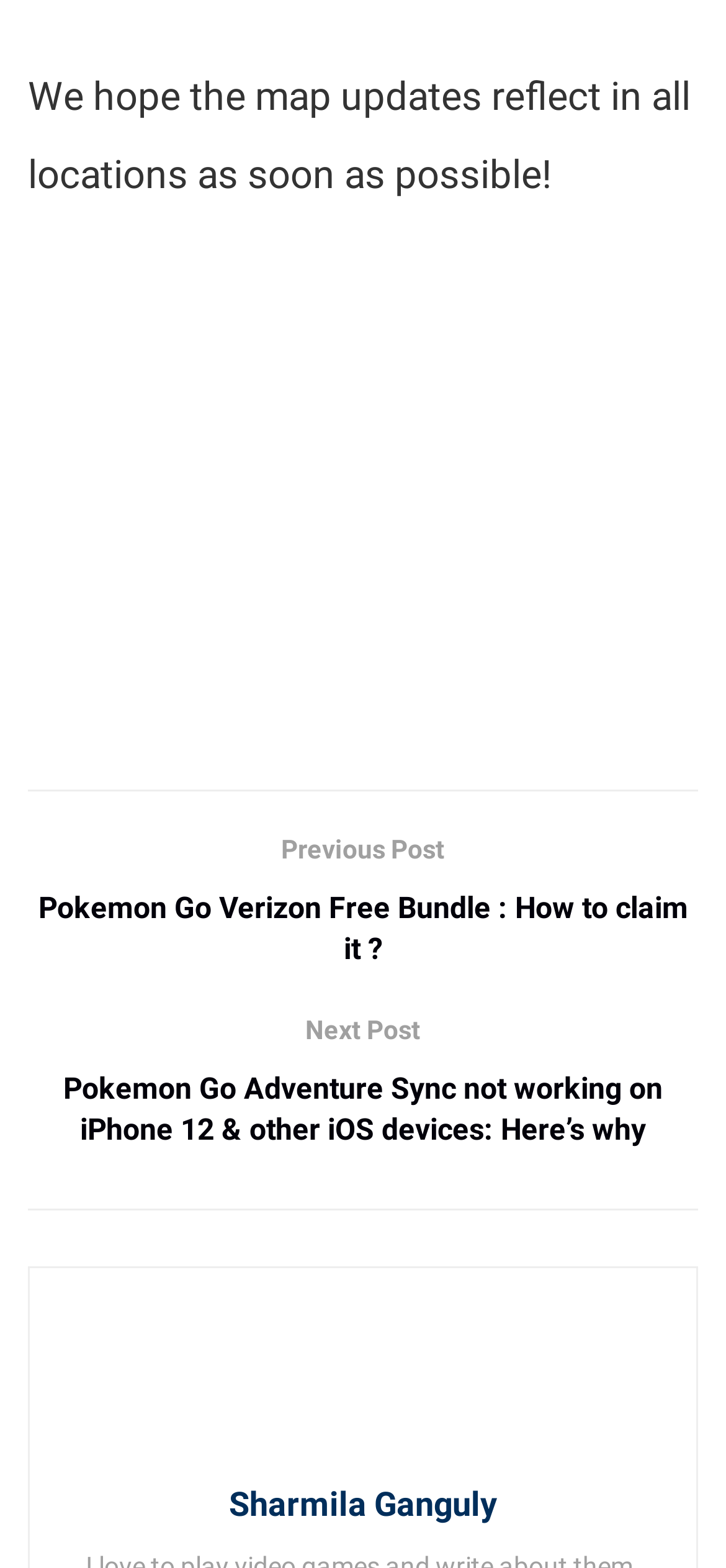Answer the question with a brief word or phrase:
What is the topic of the previous post?

Pokemon Go Verizon Free Bundle